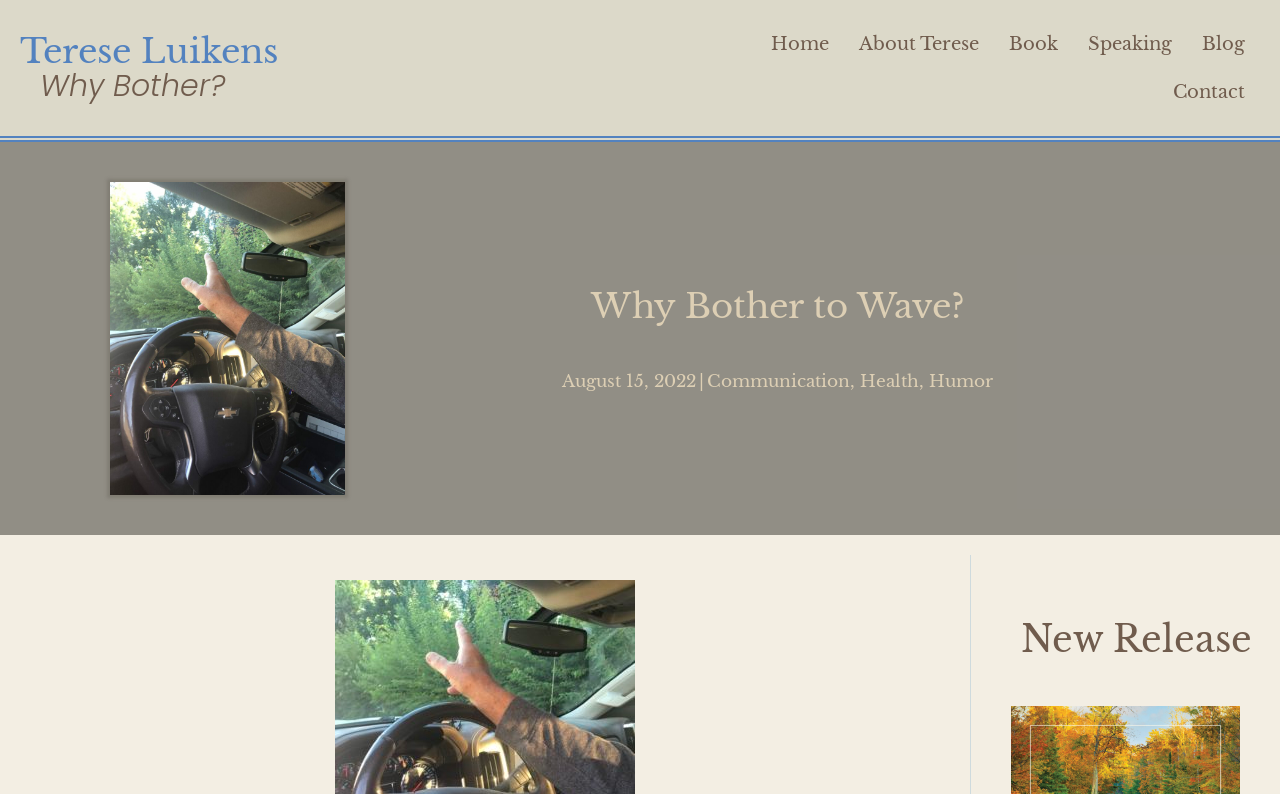Please determine the bounding box coordinates for the UI element described as: "Log in / Sign up".

None